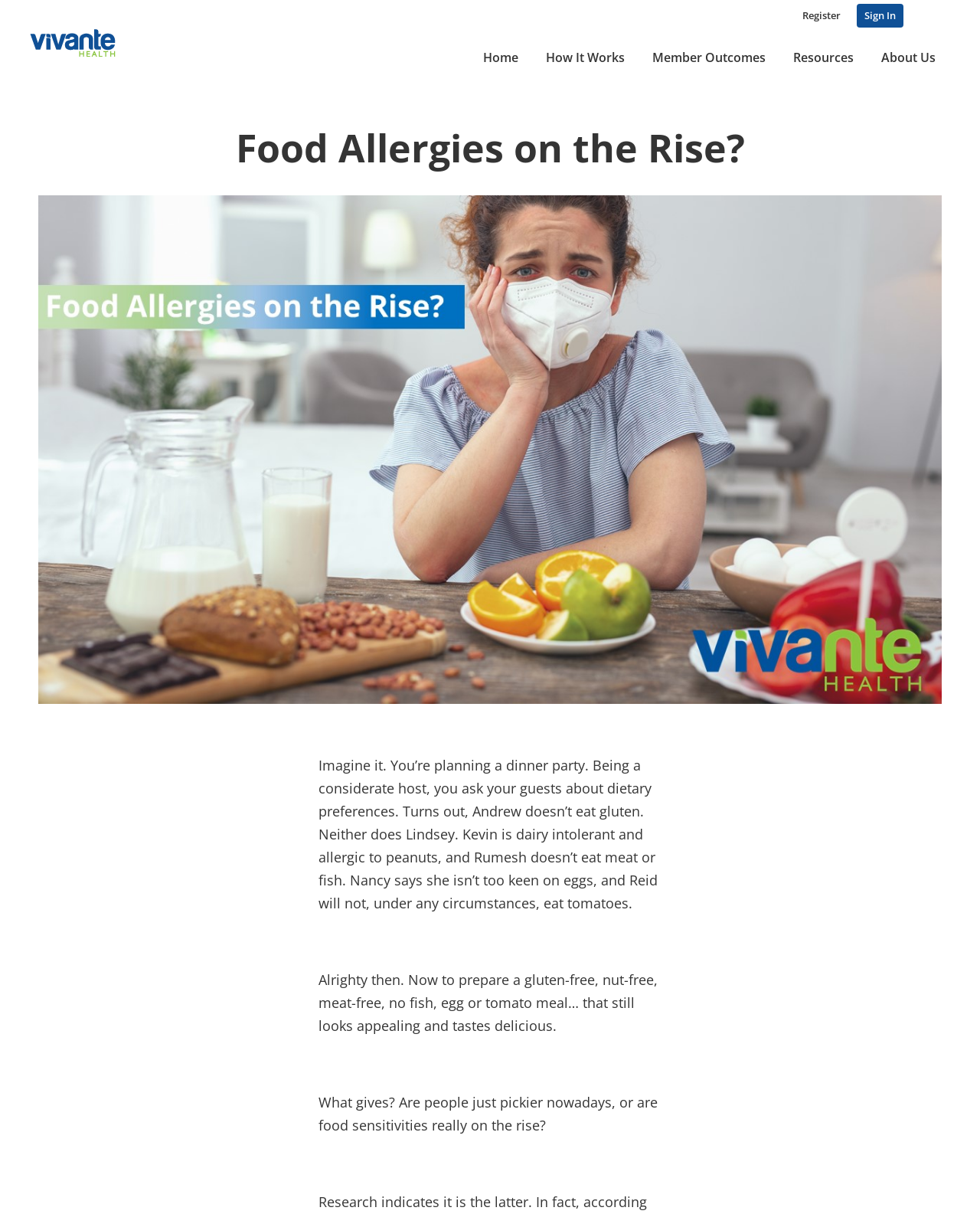Please identify the bounding box coordinates of the element on the webpage that should be clicked to follow this instruction: "Learn about How It Works". The bounding box coordinates should be given as four float numbers between 0 and 1, formatted as [left, top, right, bottom].

[0.551, 0.037, 0.644, 0.064]